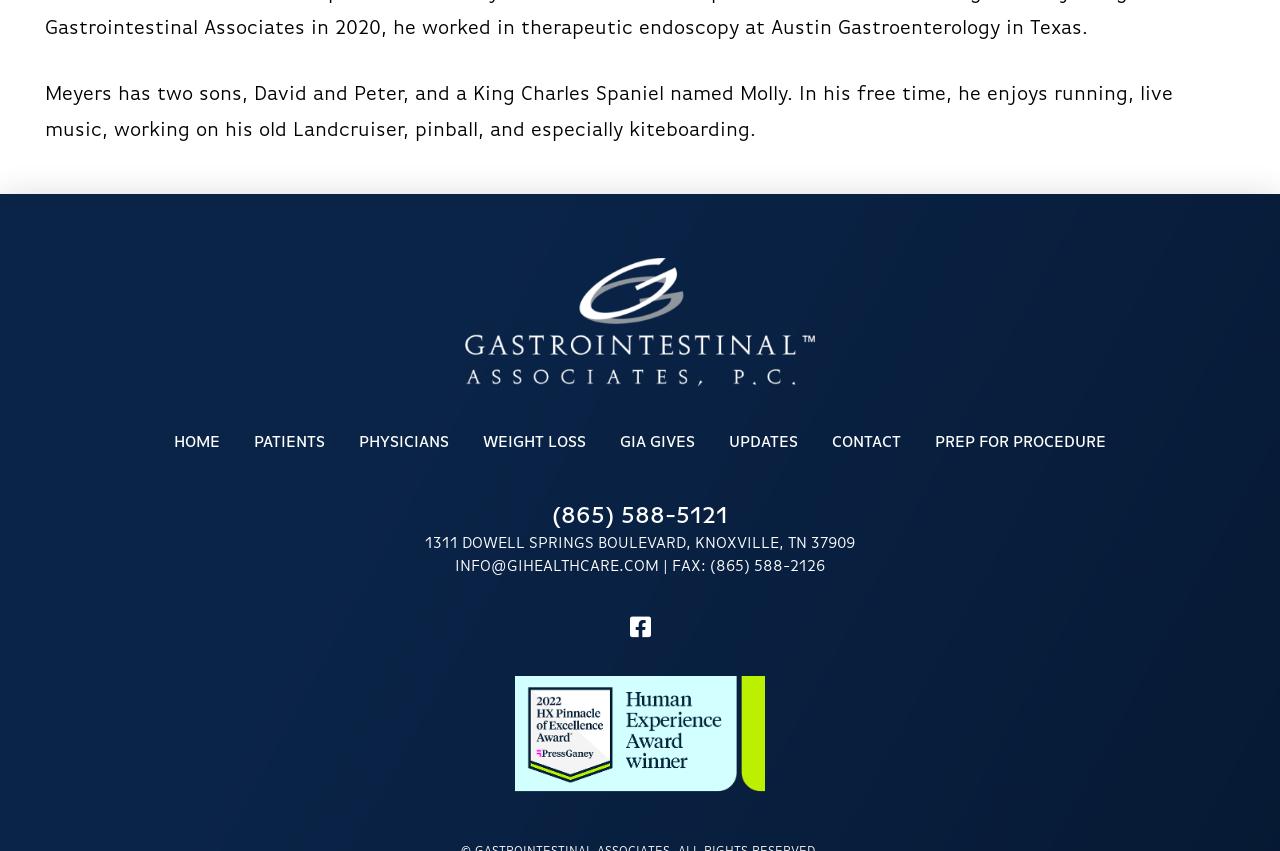Identify the bounding box coordinates of the clickable region necessary to fulfill the following instruction: "contact via email". The bounding box coordinates should be four float numbers between 0 and 1, i.e., [left, top, right, bottom].

[0.355, 0.657, 0.515, 0.675]